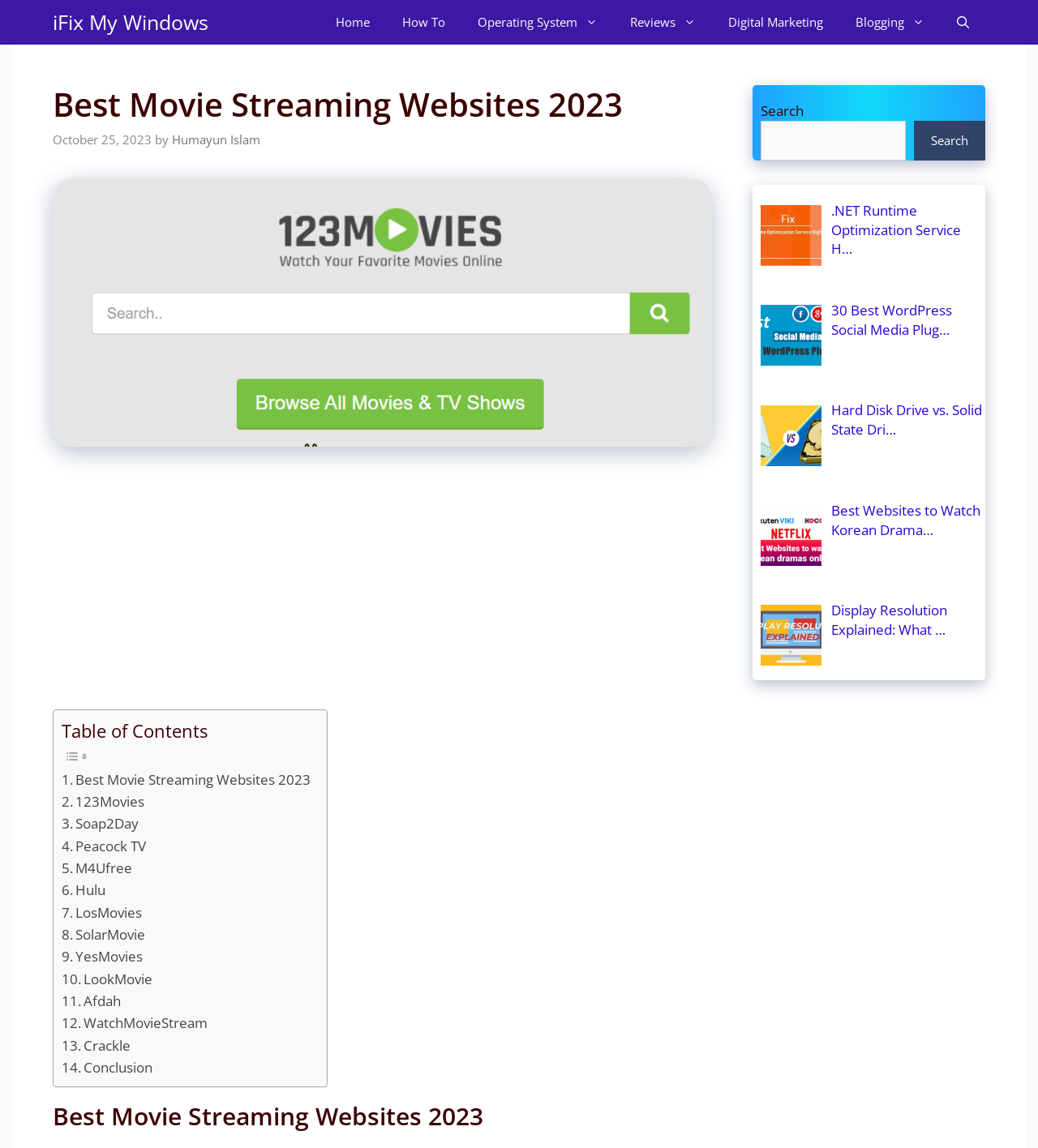Locate the bounding box coordinates of the item that should be clicked to fulfill the instruction: "contact us".

None